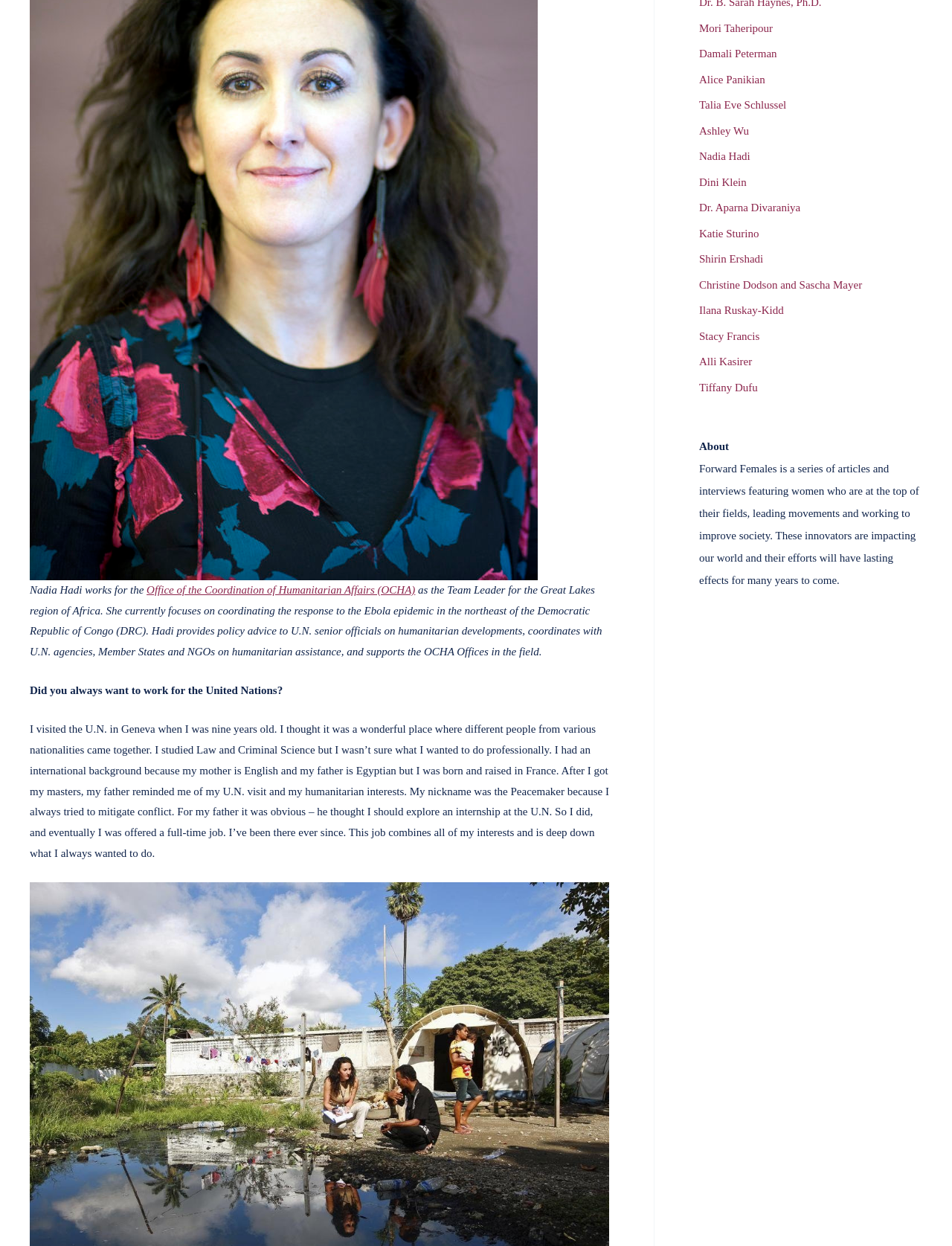Bounding box coordinates should be in the format (top-left x, top-left y, bottom-right x, bottom-right y) and all values should be floating point numbers between 0 and 1. Determine the bounding box coordinate for the UI element described as: Future Outlook

None